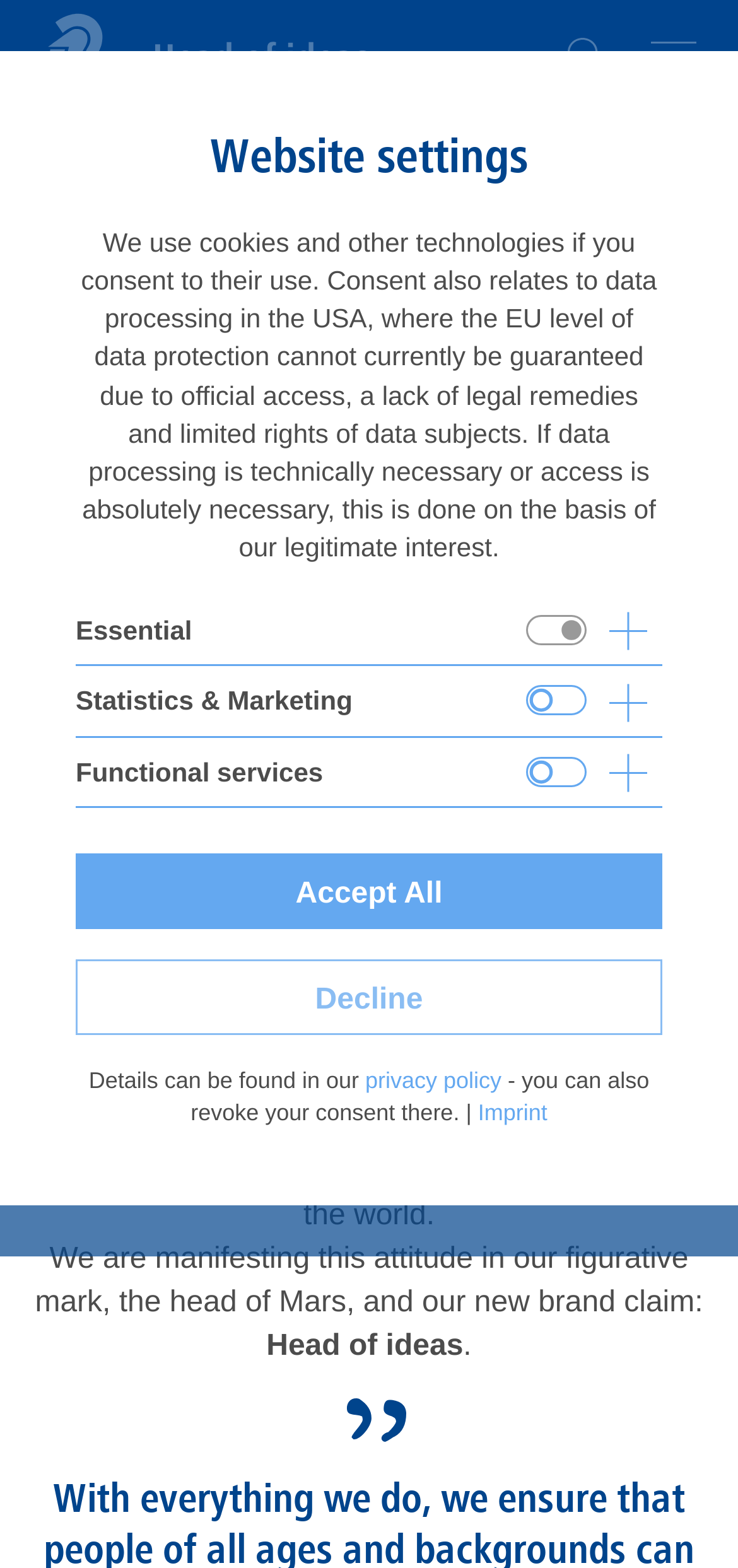Identify the headline of the webpage and generate its text content.

One head, many ideas:
STAEDTLER, Head of ideas